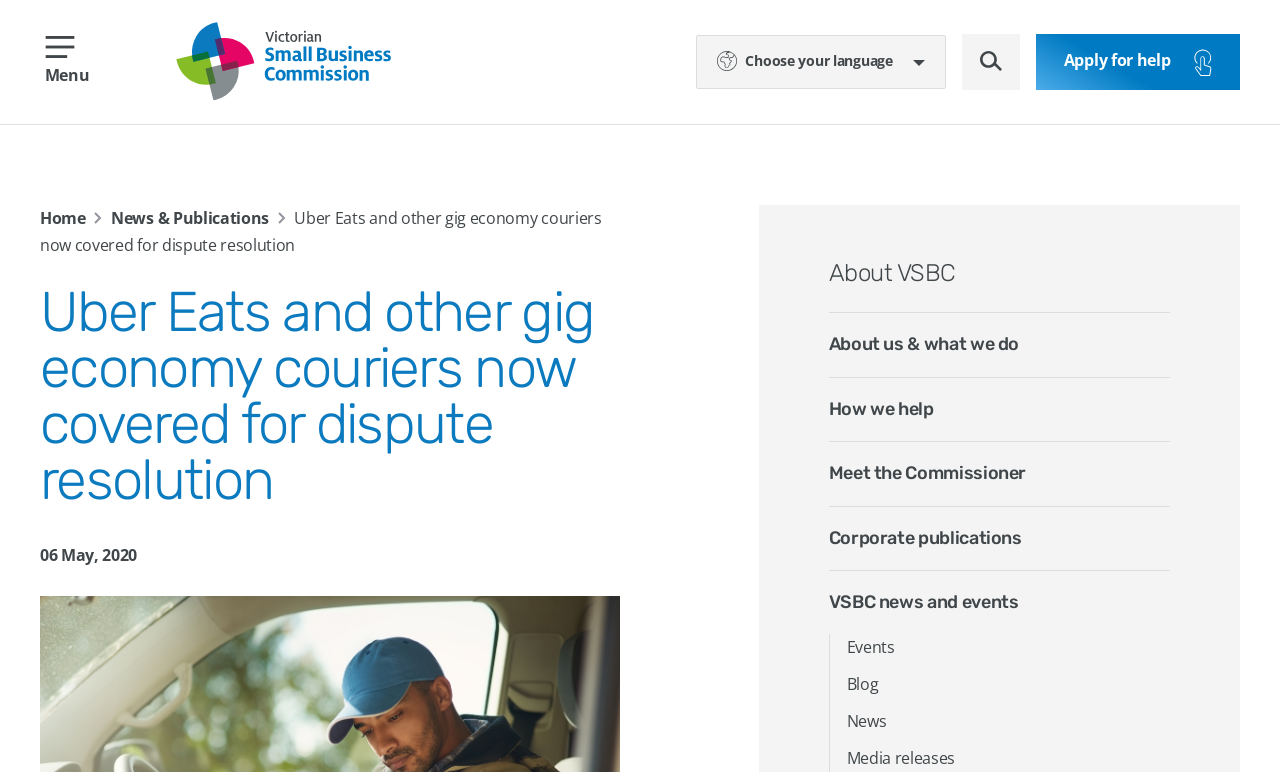Determine the bounding box for the UI element as described: "VSBC news and events". The coordinates should be represented as four float numbers between 0 and 1, formatted as [left, top, right, bottom].

[0.647, 0.74, 0.914, 0.822]